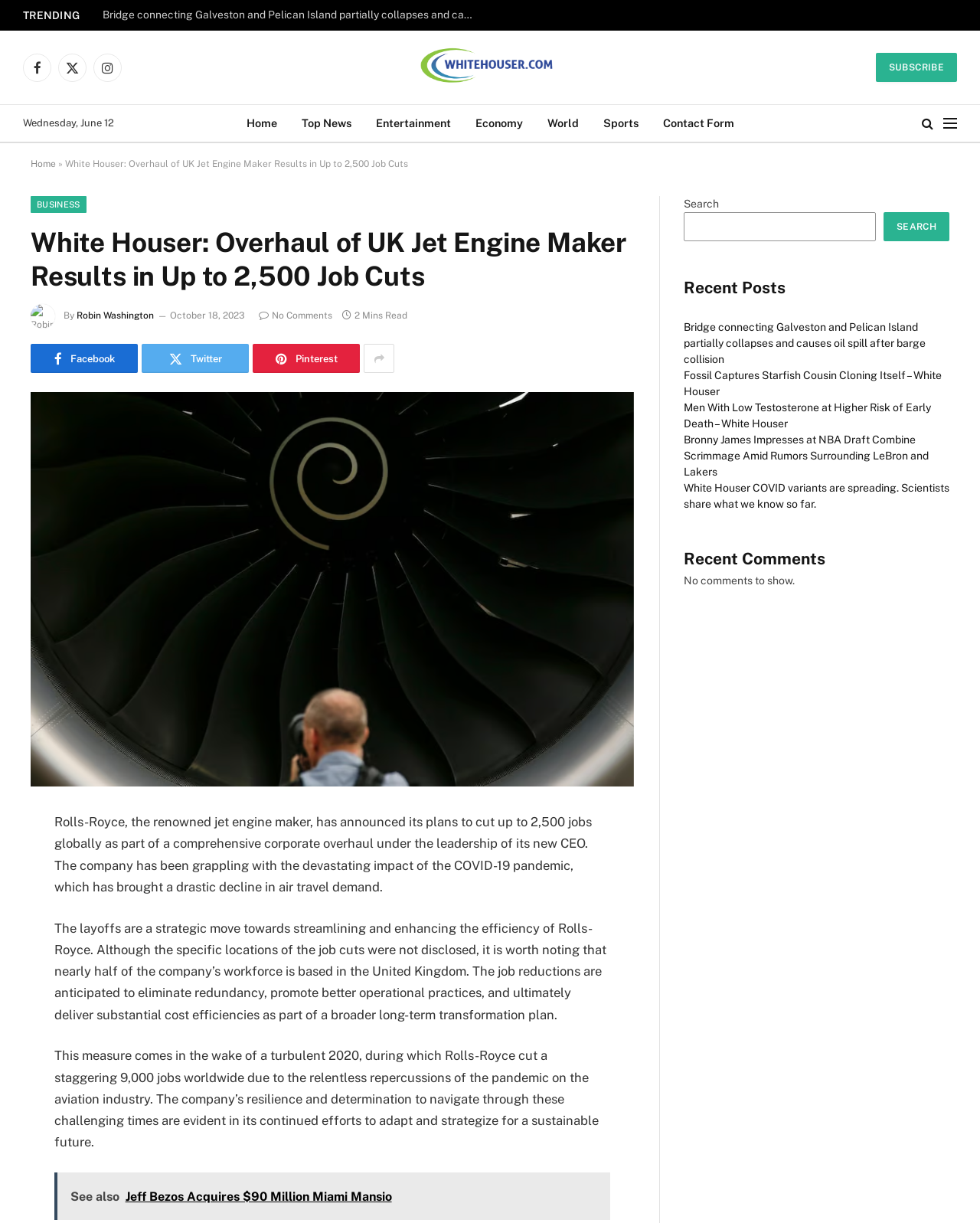Please predict the bounding box coordinates of the element's region where a click is necessary to complete the following instruction: "Read the article about Rolls-Royce job cuts". The coordinates should be represented by four float numbers between 0 and 1, i.e., [left, top, right, bottom].

[0.031, 0.185, 0.647, 0.239]